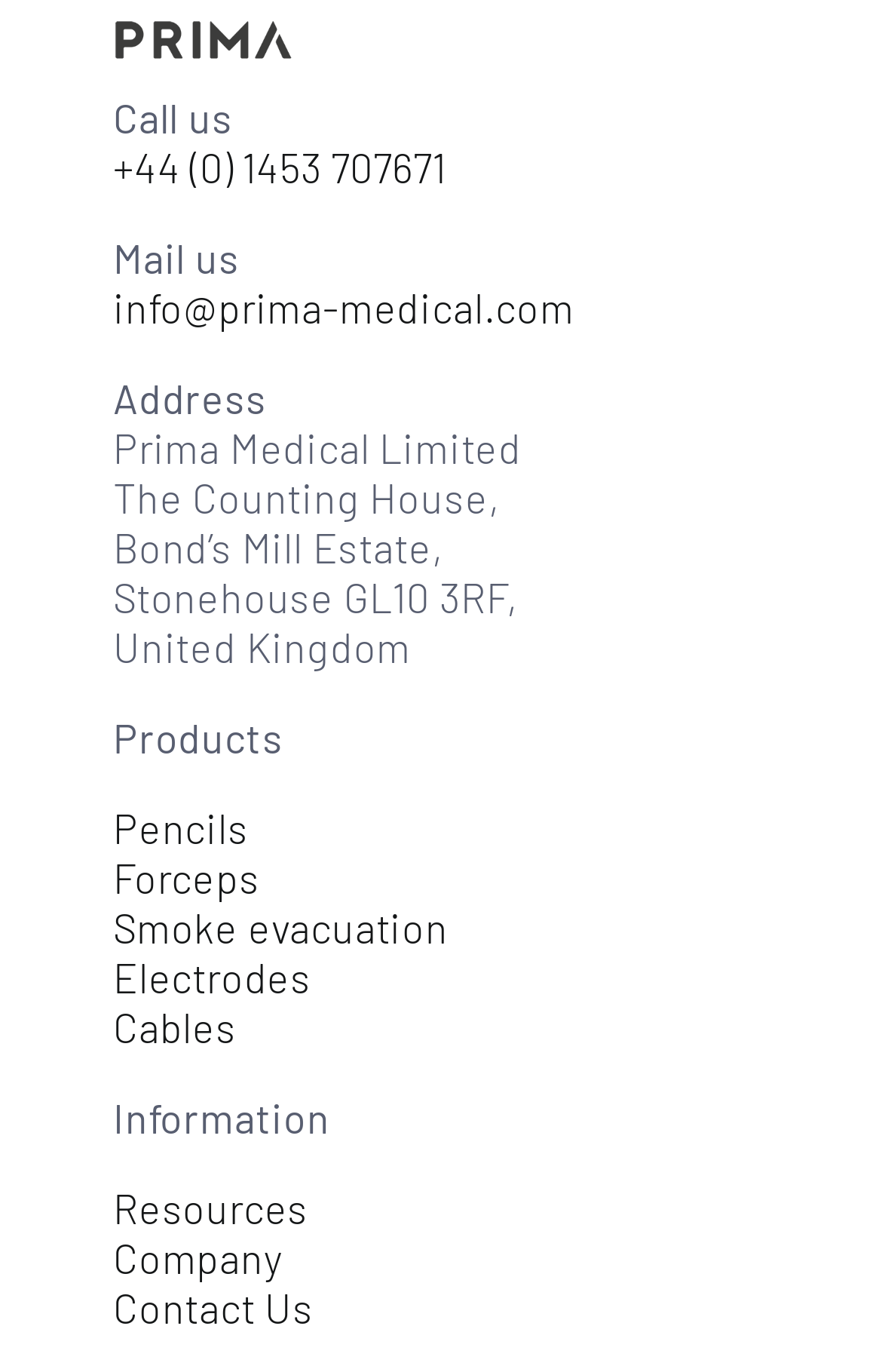How can I contact the company?
Make sure to answer the question with a detailed and comprehensive explanation.

The webpage provides two ways to contact the company, either by calling the phone number '+44 (0) 1453 707671' or by mailing to 'info@prima-medical.com'.